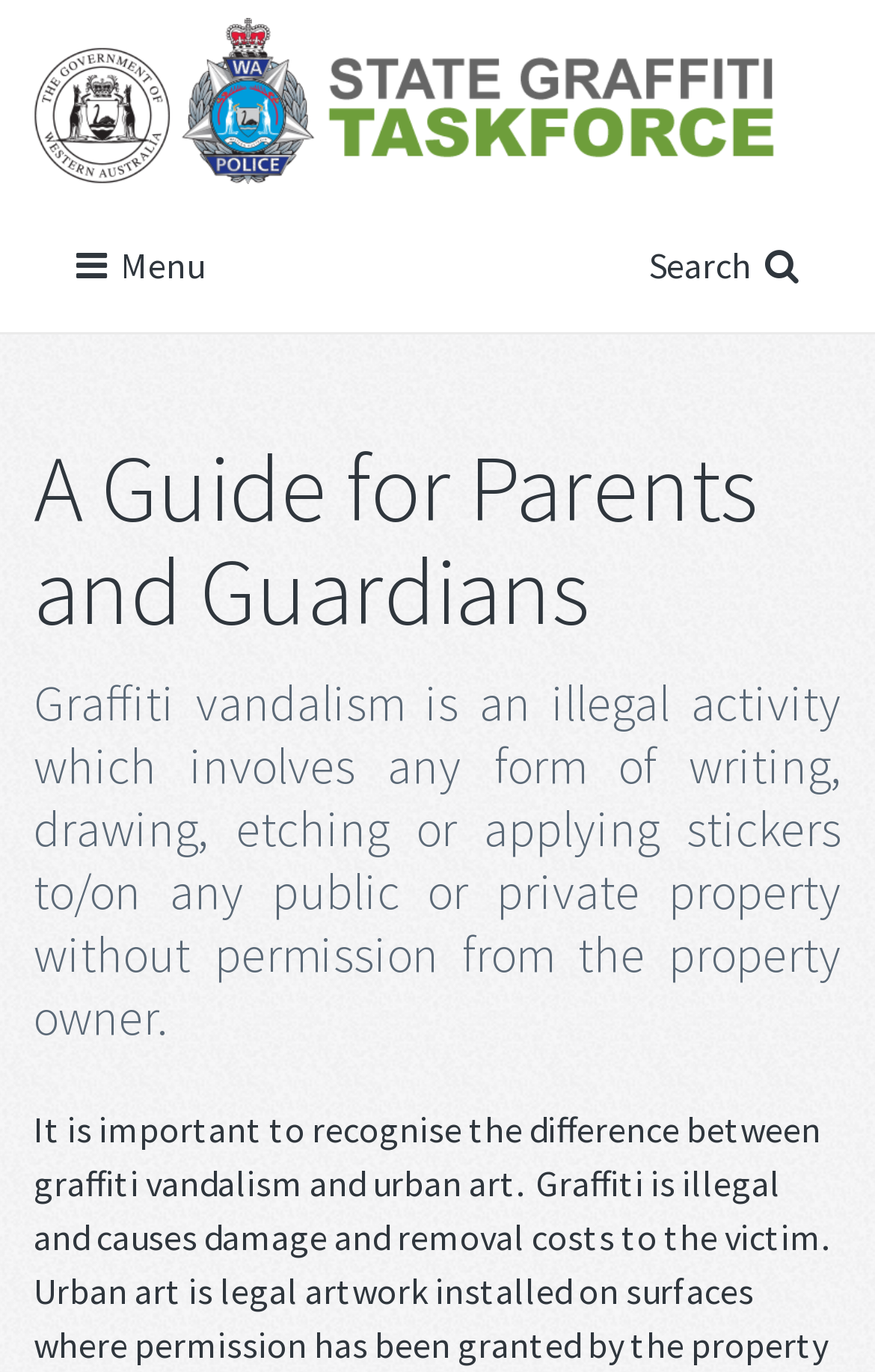What is the purpose of the webpage?
Look at the image and respond with a one-word or short phrase answer.

Educate on graffiti and urban art